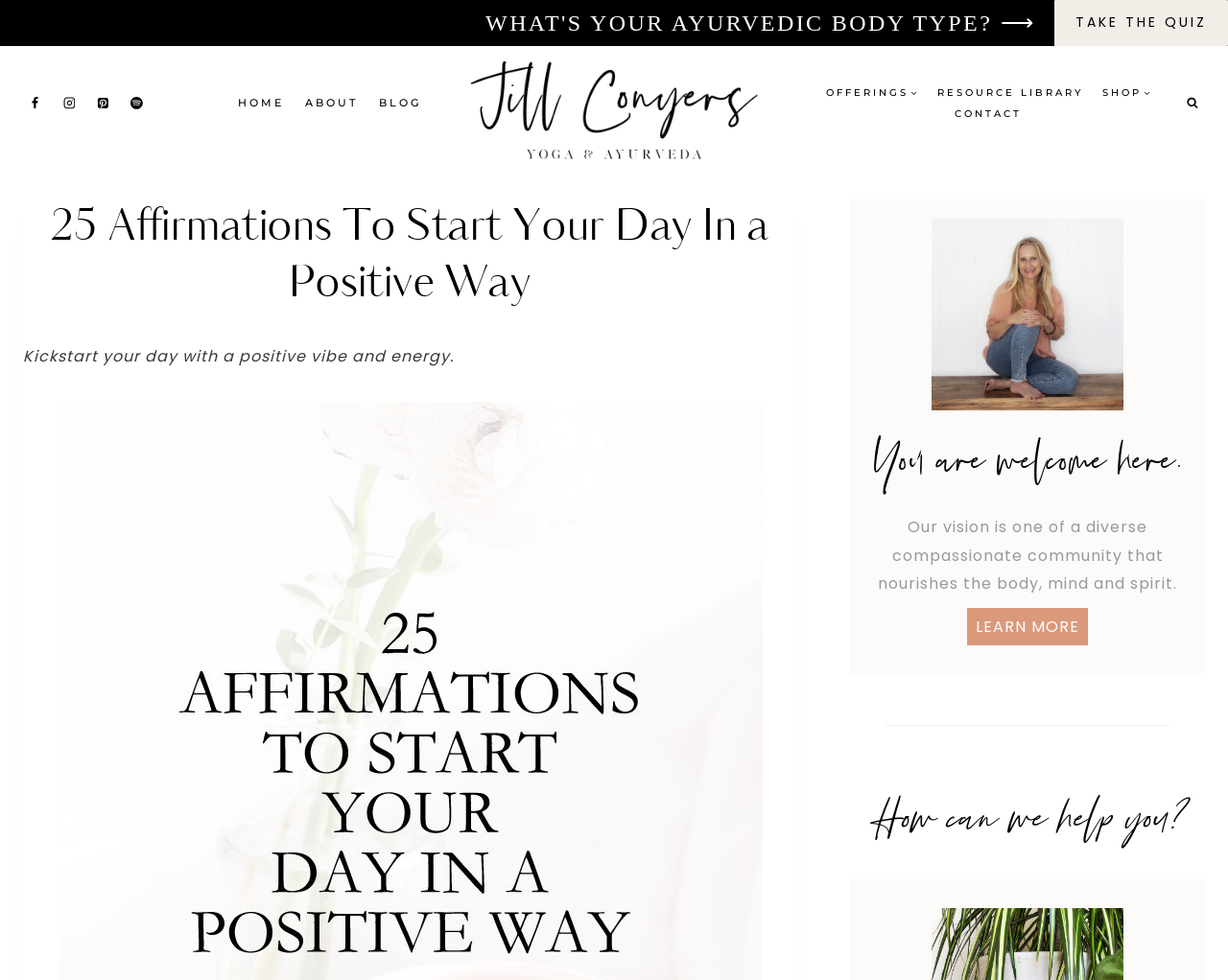From the given element description: "About", find the bounding box for the UI element. Provide the coordinates as four float numbers between 0 and 1, in the order [left, top, right, bottom].

[0.24, 0.089, 0.3, 0.122]